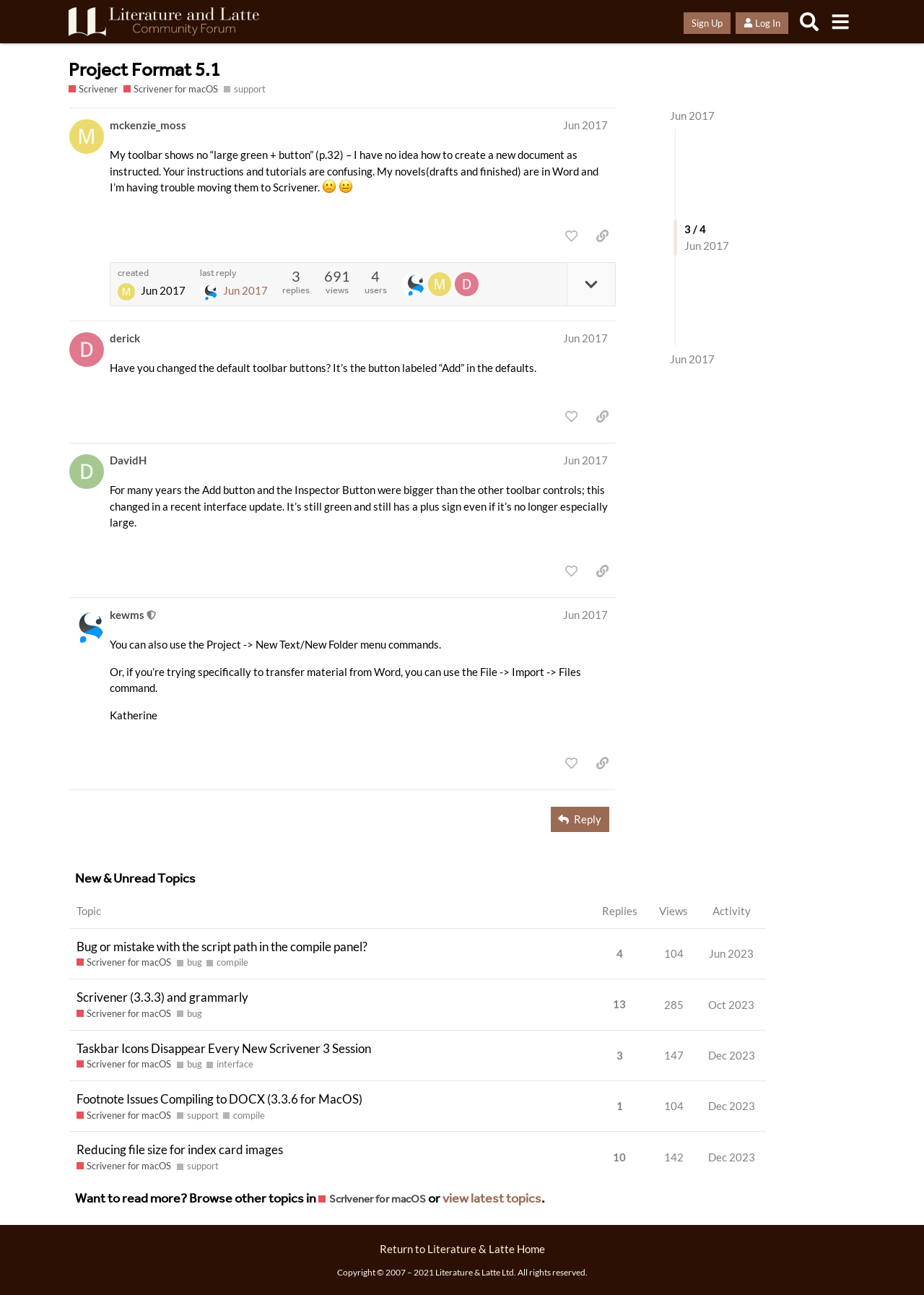Based on the description "Jun 2017", find the bounding box of the specified UI element.

[0.609, 0.35, 0.658, 0.36]